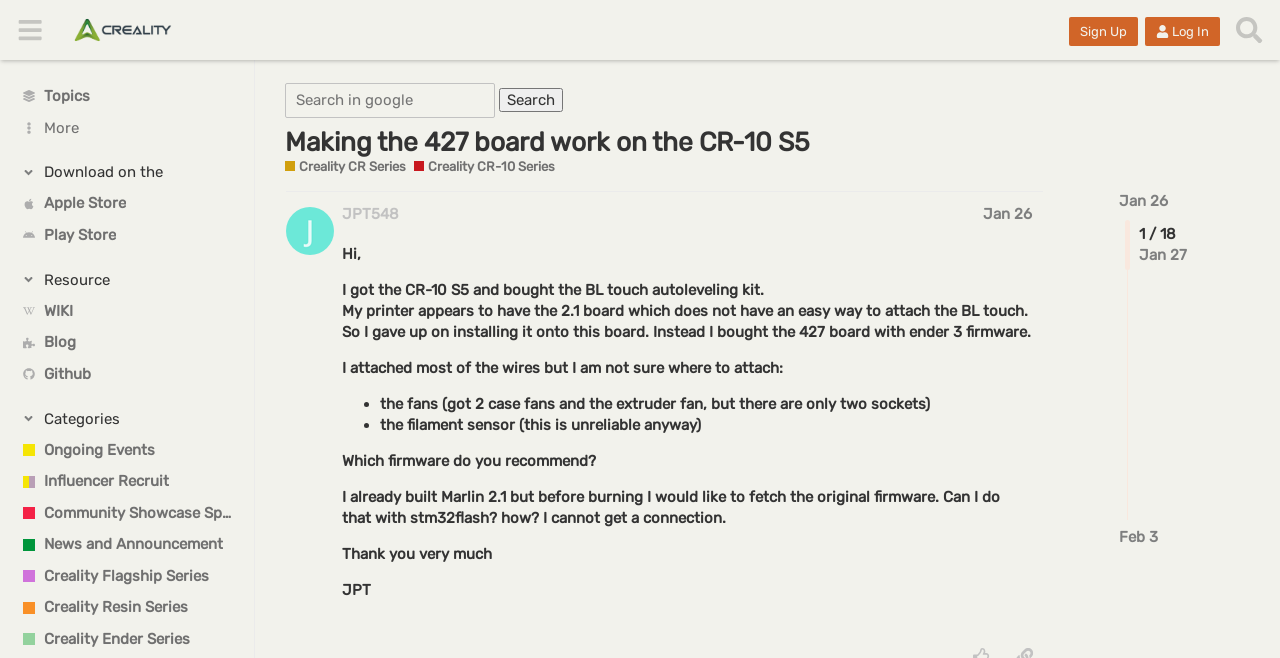Can you find the bounding box coordinates for the element to click on to achieve the instruction: "Click the 'Download on the Apple Store' link"?

[0.0, 0.286, 0.198, 0.333]